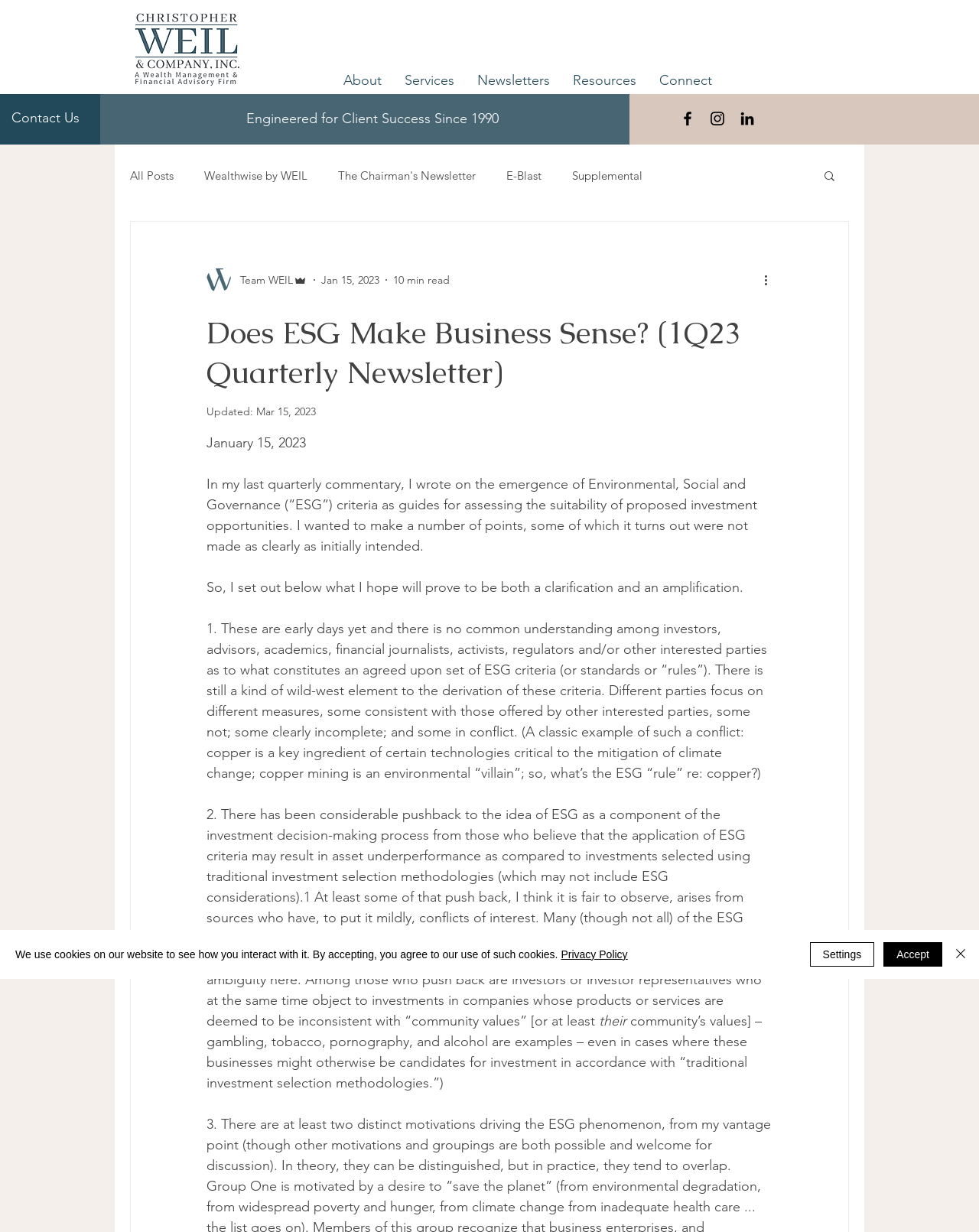Using the information shown in the image, answer the question with as much detail as possible: What is the name of the company?

I found the answer by looking at the image and link with the text 'Christopher Weil & Company, Inc. A Wealth Management and Financial Advisory Firm in San Diego' at the top of the webpage.